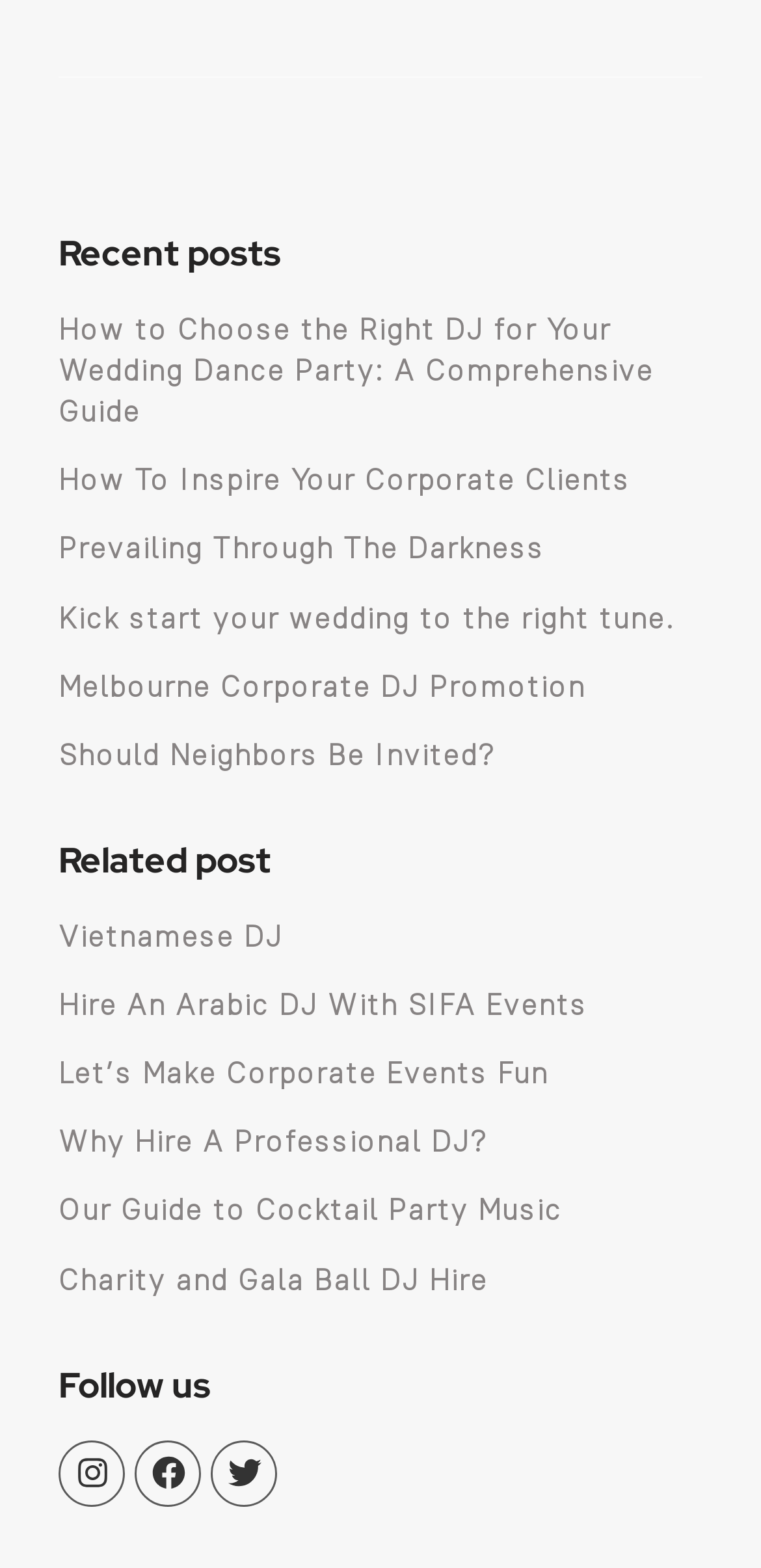Determine the bounding box coordinates of the clickable element to complete this instruction: "Check out the guide to cocktail party music". Provide the coordinates in the format of four float numbers between 0 and 1, [left, top, right, bottom].

[0.077, 0.76, 0.738, 0.784]